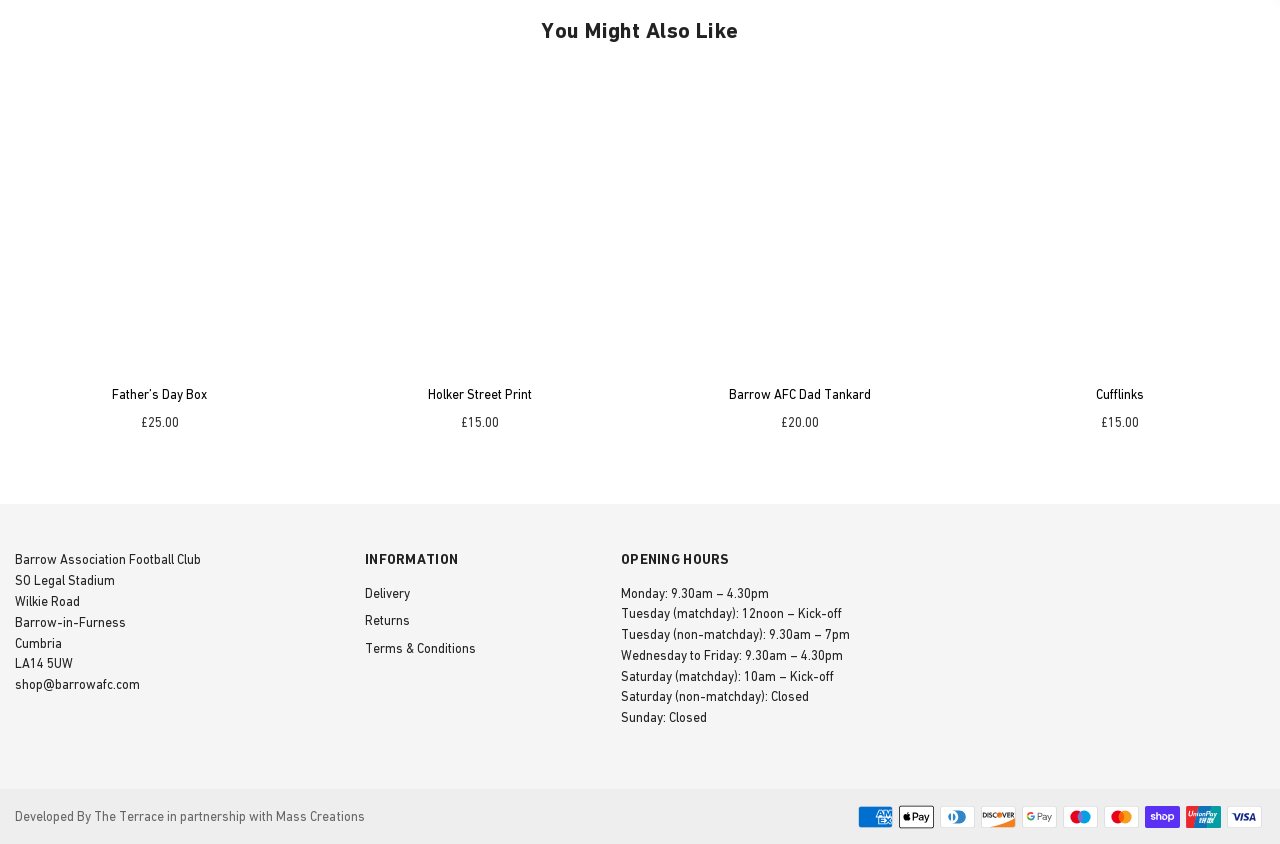Refer to the screenshot and answer the following question in detail:
What is the price of the Father’s Day Box?

I found the answer by looking at the generic element with the text 'Father’s Day Box Regular price £25.00' at coordinates [0.0, 0.096, 0.25, 0.538]. The price is mentioned as 'Regular price £25.00'.